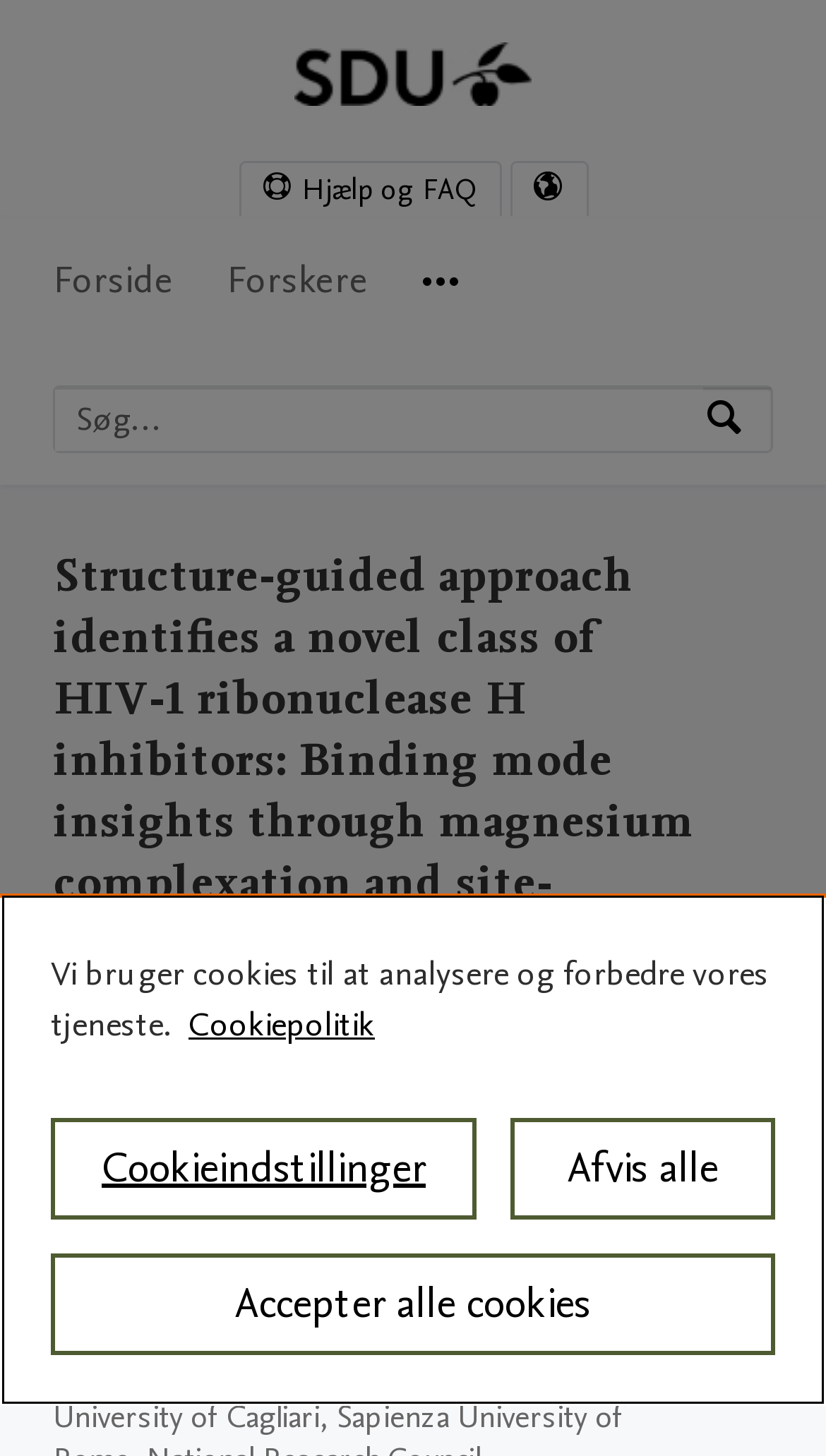Pinpoint the bounding box coordinates of the clickable element needed to complete the instruction: "View all products". The coordinates should be provided as four float numbers between 0 and 1: [left, top, right, bottom].

None